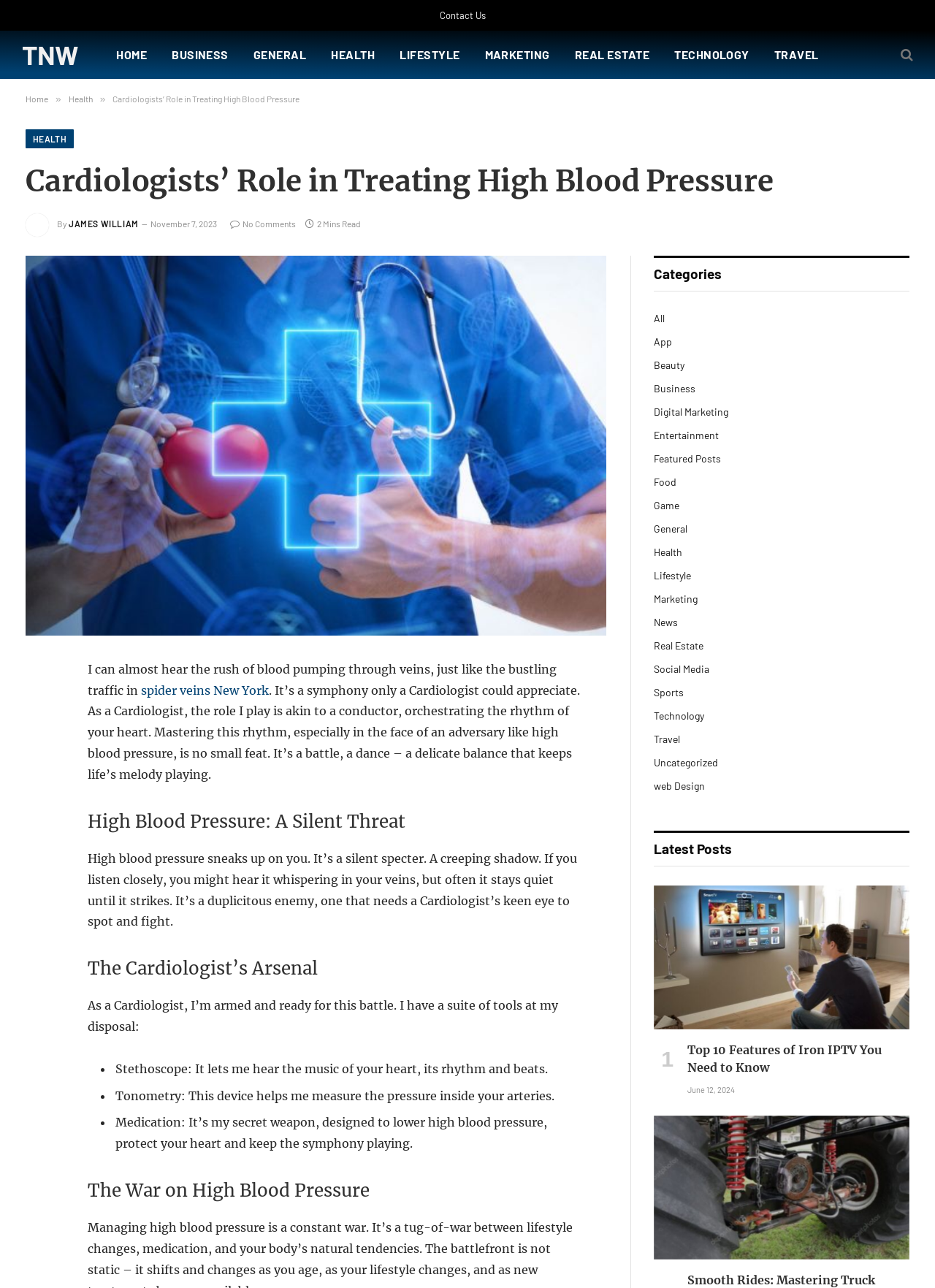Pinpoint the bounding box coordinates of the element to be clicked to execute the instruction: "Read the article 'Cardiologists’ Role in Treating High Blood Pressure'".

[0.027, 0.199, 0.648, 0.493]